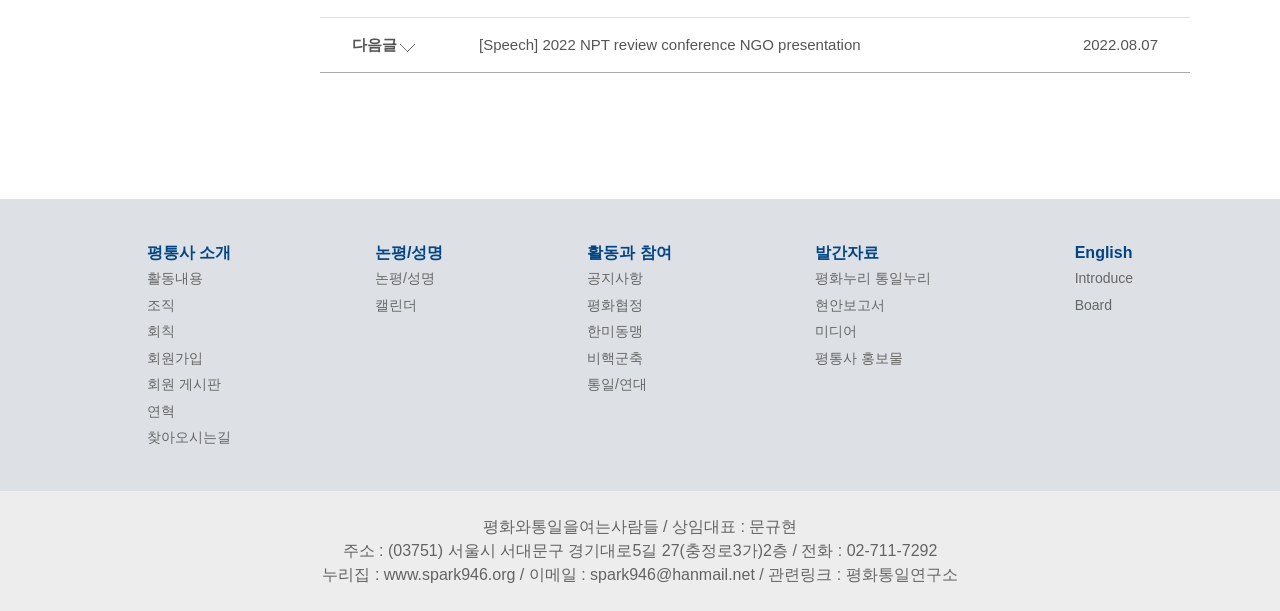Provide a single word or phrase answer to the question: 
How many links are there in the DescriptionList?

17